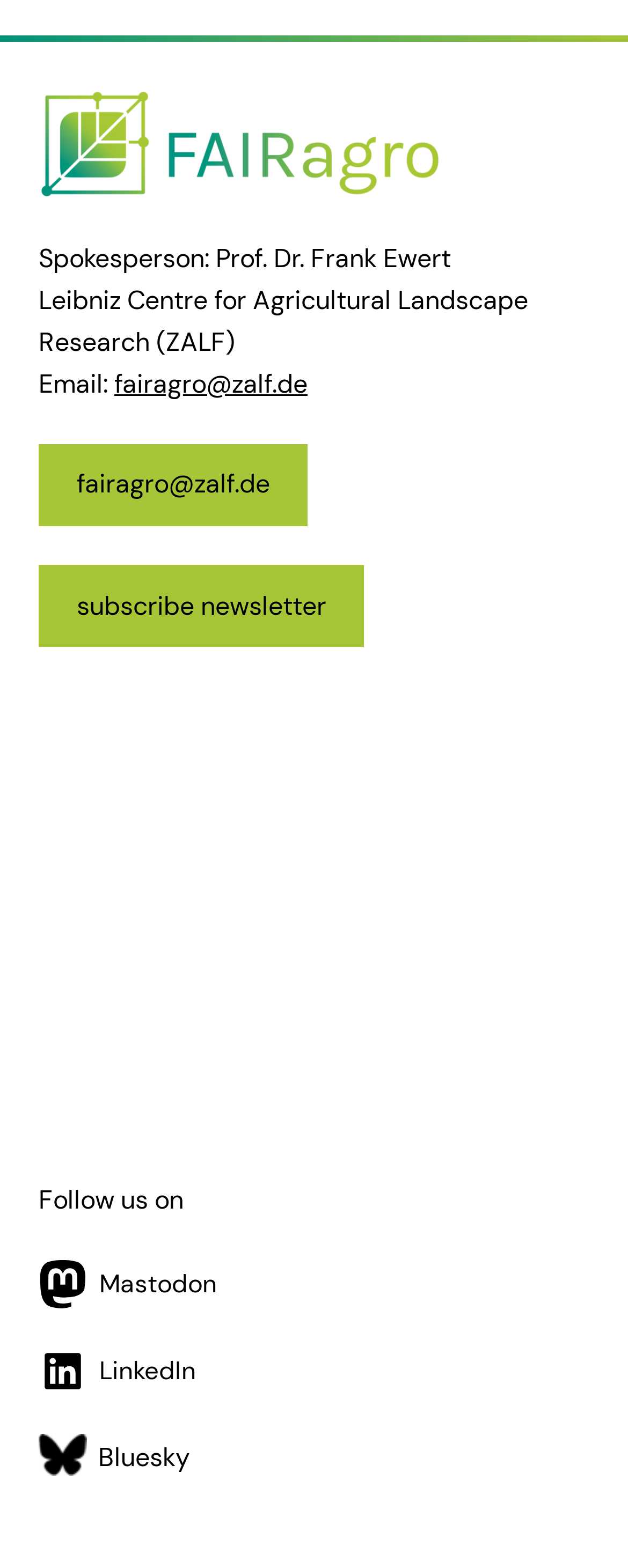What is the email address?
Utilize the information in the image to give a detailed answer to the question.

The email address is mentioned in the link element 'fairagro@zalf.de' which is located below the professor's name and above the newsletter subscription link.